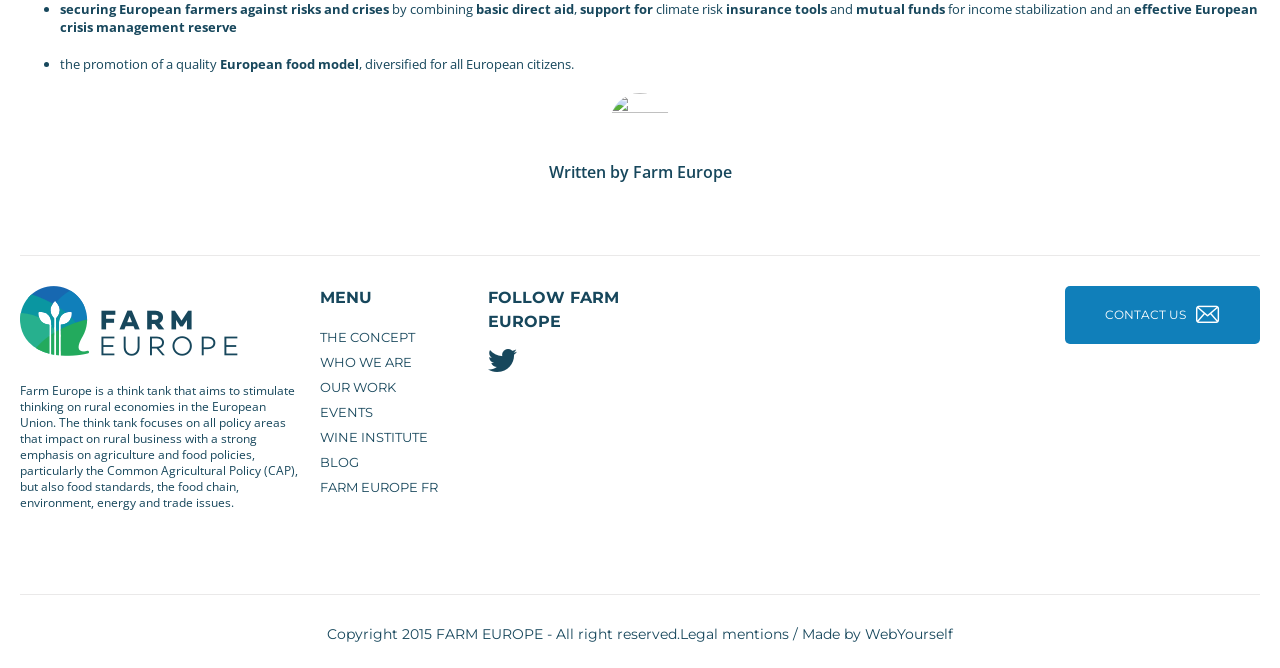Given the description: "Events", determine the bounding box coordinates of the UI element. The coordinates should be formatted as four float numbers between 0 and 1, [left, top, right, bottom].

[0.25, 0.605, 0.291, 0.629]